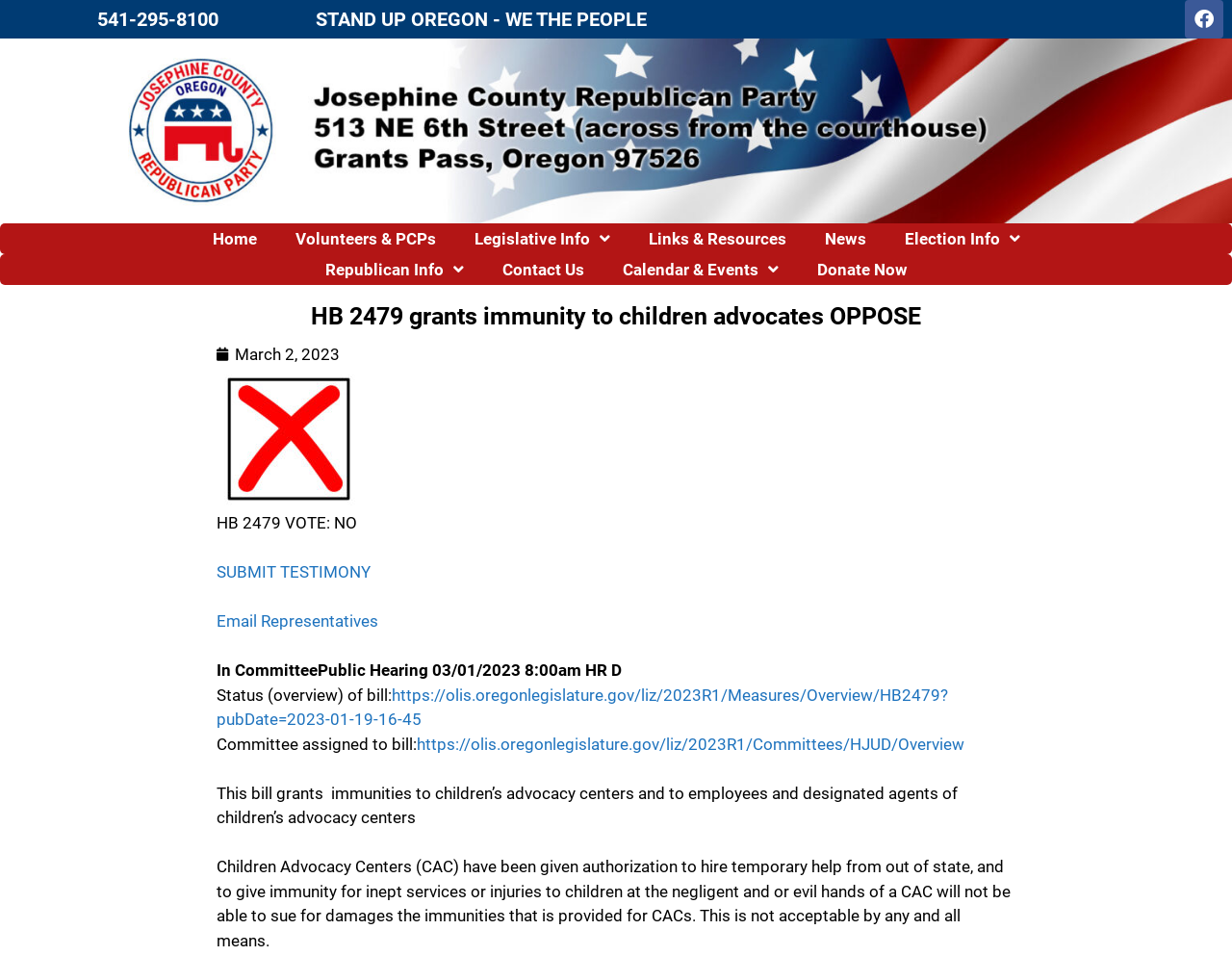Locate the bounding box coordinates of the clickable element to fulfill the following instruction: "Search by expertise, name or affiliation". Provide the coordinates as four float numbers between 0 and 1 in the format [left, top, right, bottom].

None